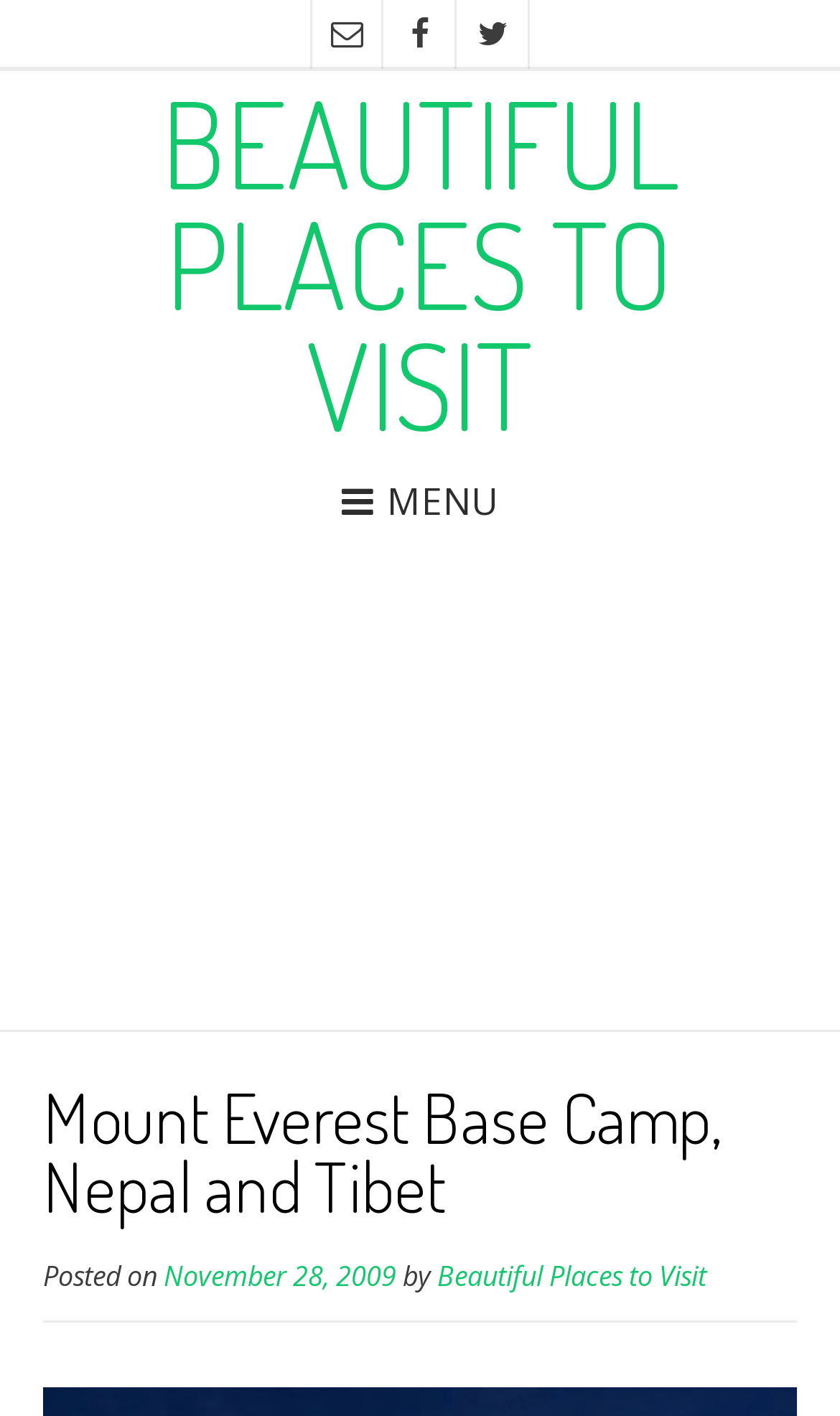Who is the author of the article?
Please give a detailed and thorough answer to the question, covering all relevant points.

I found a link element with the text 'Beautiful Places to Visit' which is preceded by a 'by' static text, suggesting that Beautiful Places to Visit is the author of the article.